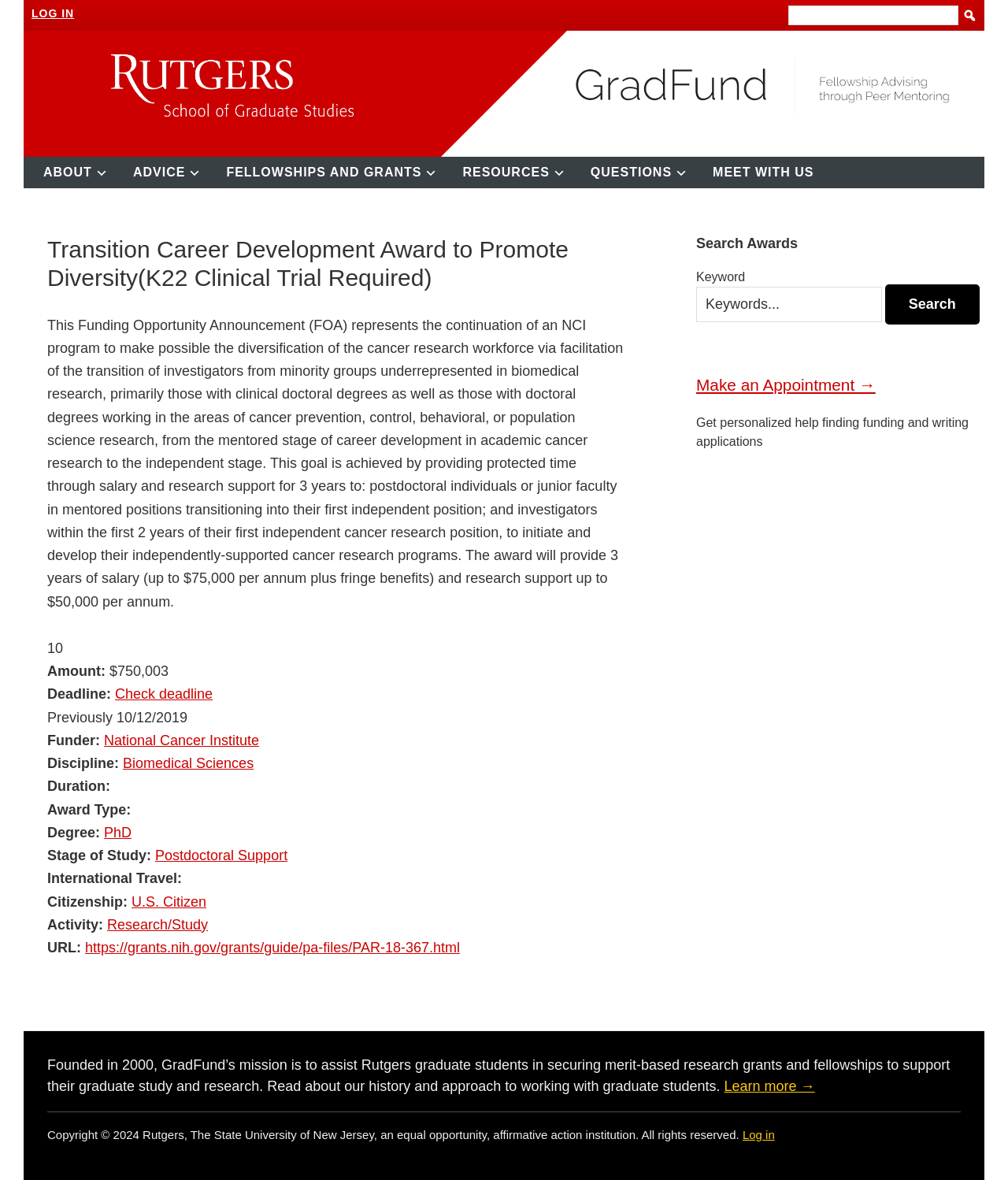Look at the image and answer the question in detail:
What is the discipline of the award?

The discipline of the award is Biomedical Sciences, as stated in the article, which suggests that the award is focused on supporting research in this field.